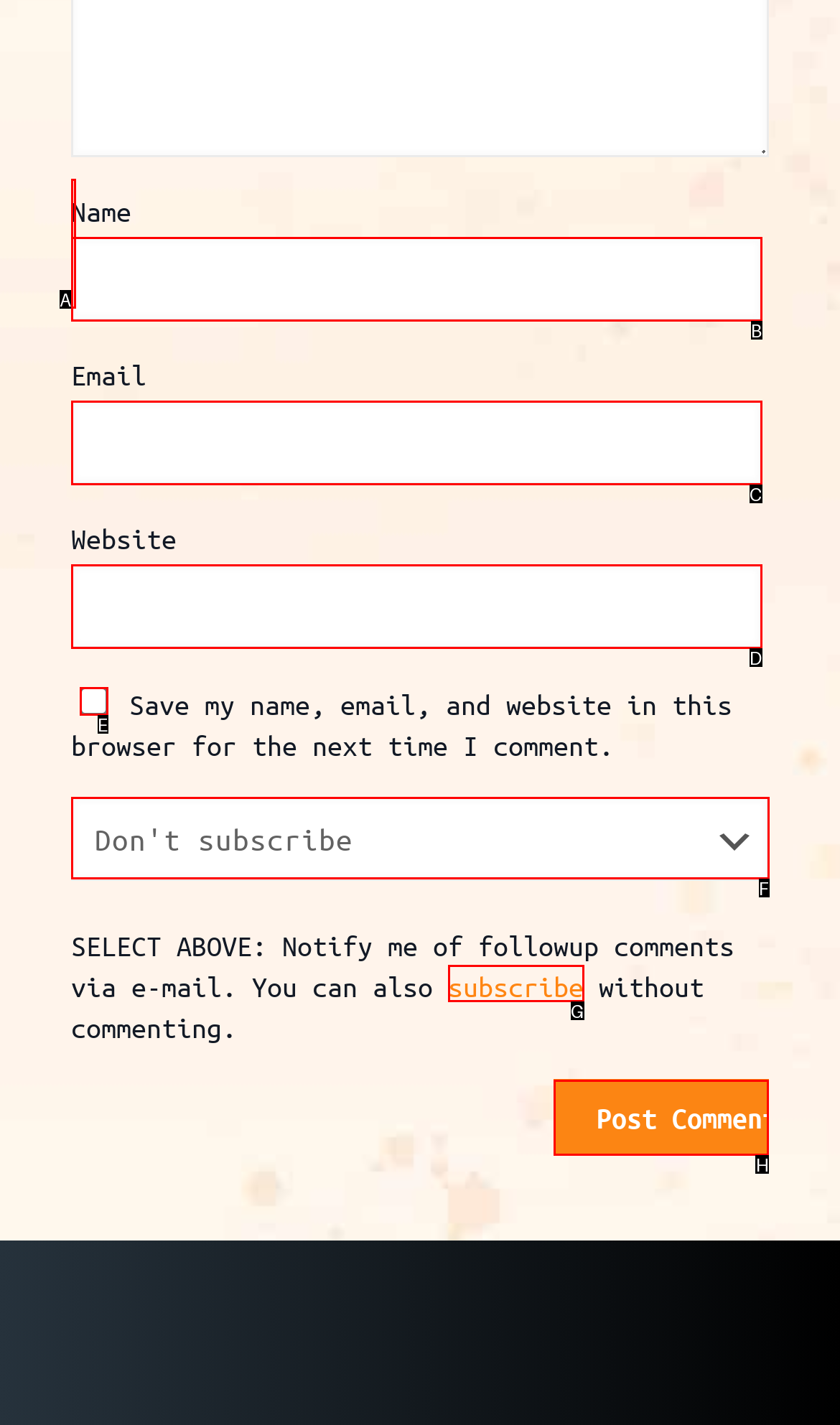From the given options, indicate the letter that corresponds to the action needed to complete this task: Click the post comment button. Respond with only the letter.

H